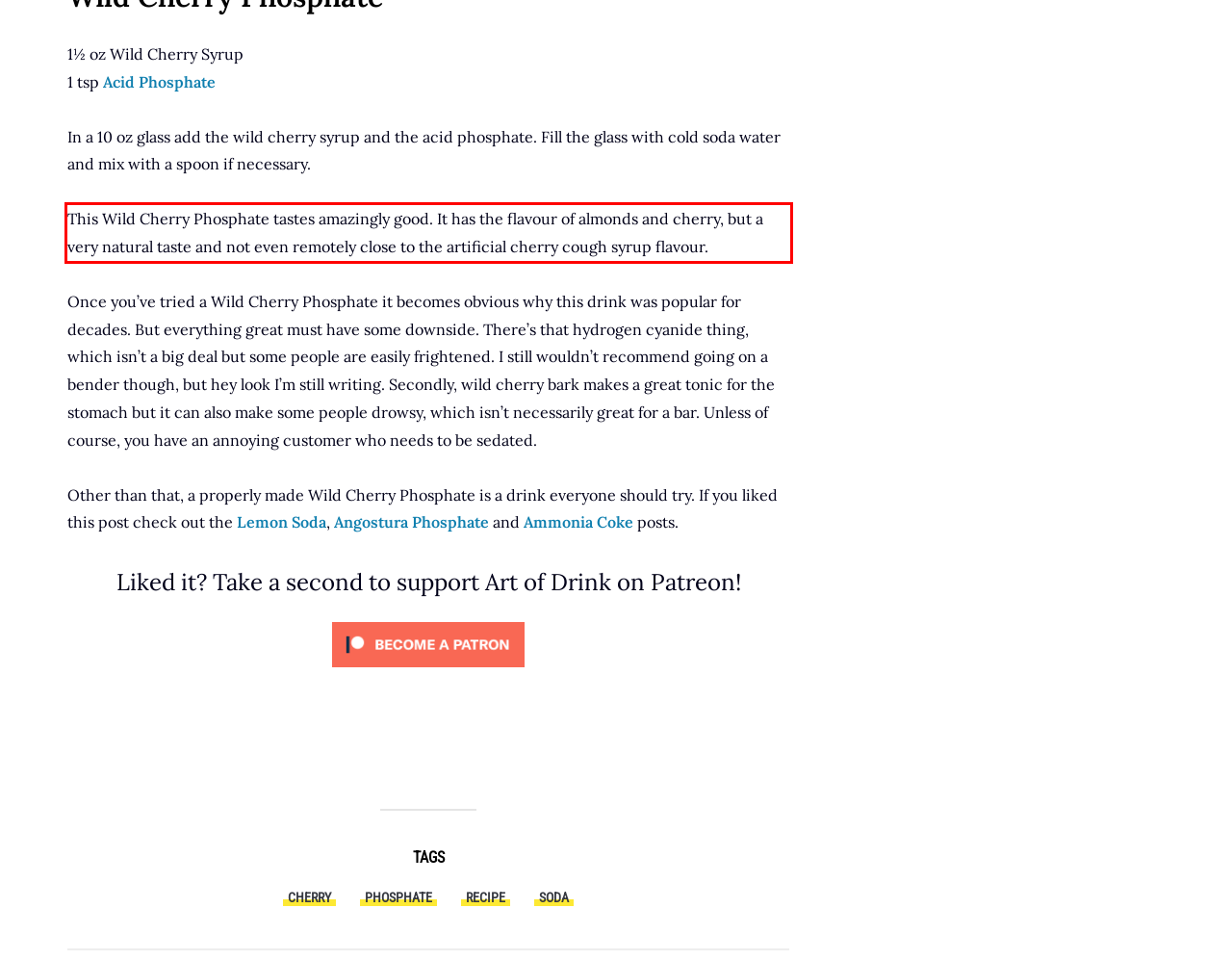Analyze the screenshot of a webpage where a red rectangle is bounding a UI element. Extract and generate the text content within this red bounding box.

This Wild Cherry Phosphate tastes amazingly good. It has the flavour of almonds and cherry, but a very natural taste and not even remotely close to the artificial cherry cough syrup flavour.